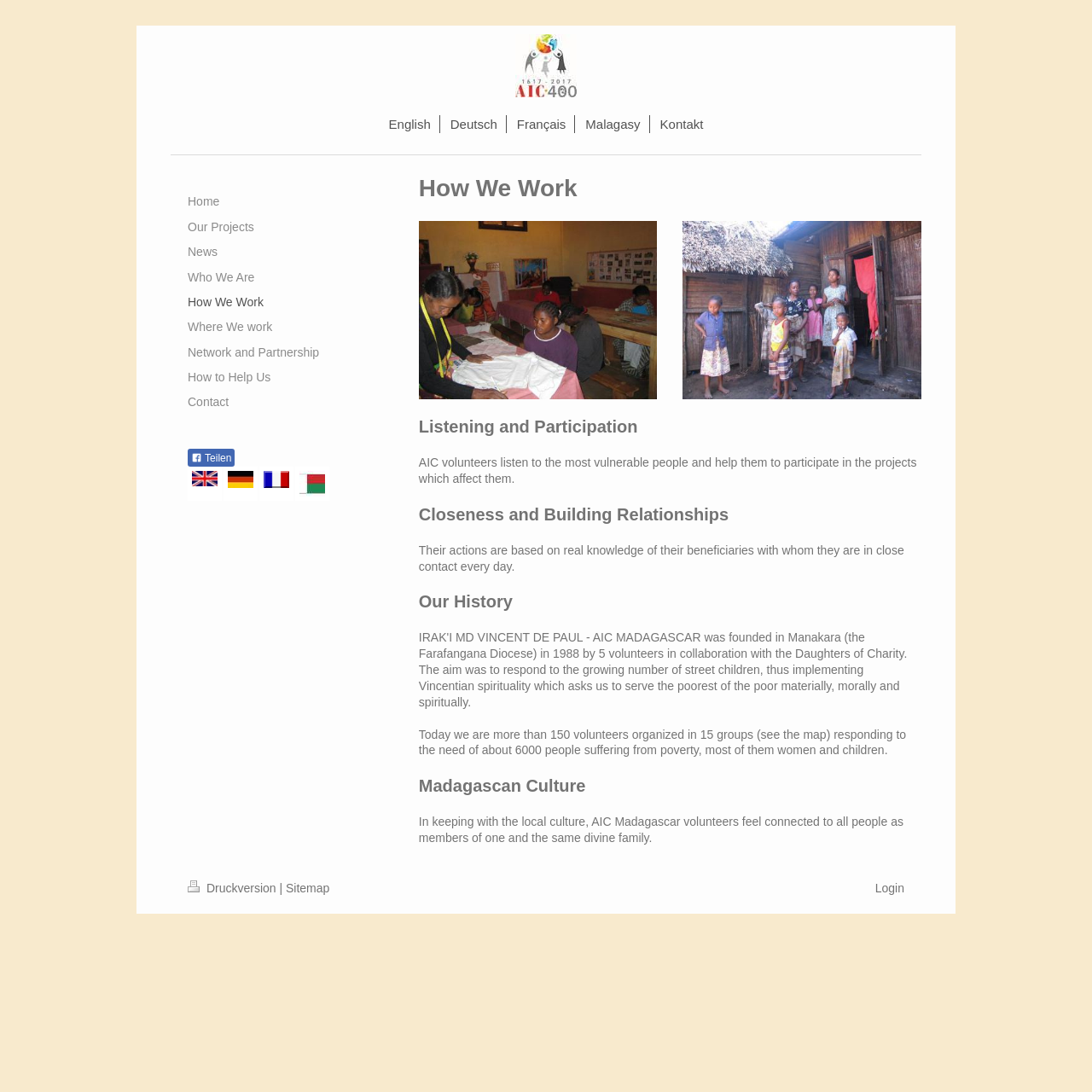What is the last option in the main menu?
From the image, respond using a single word or phrase.

Contact